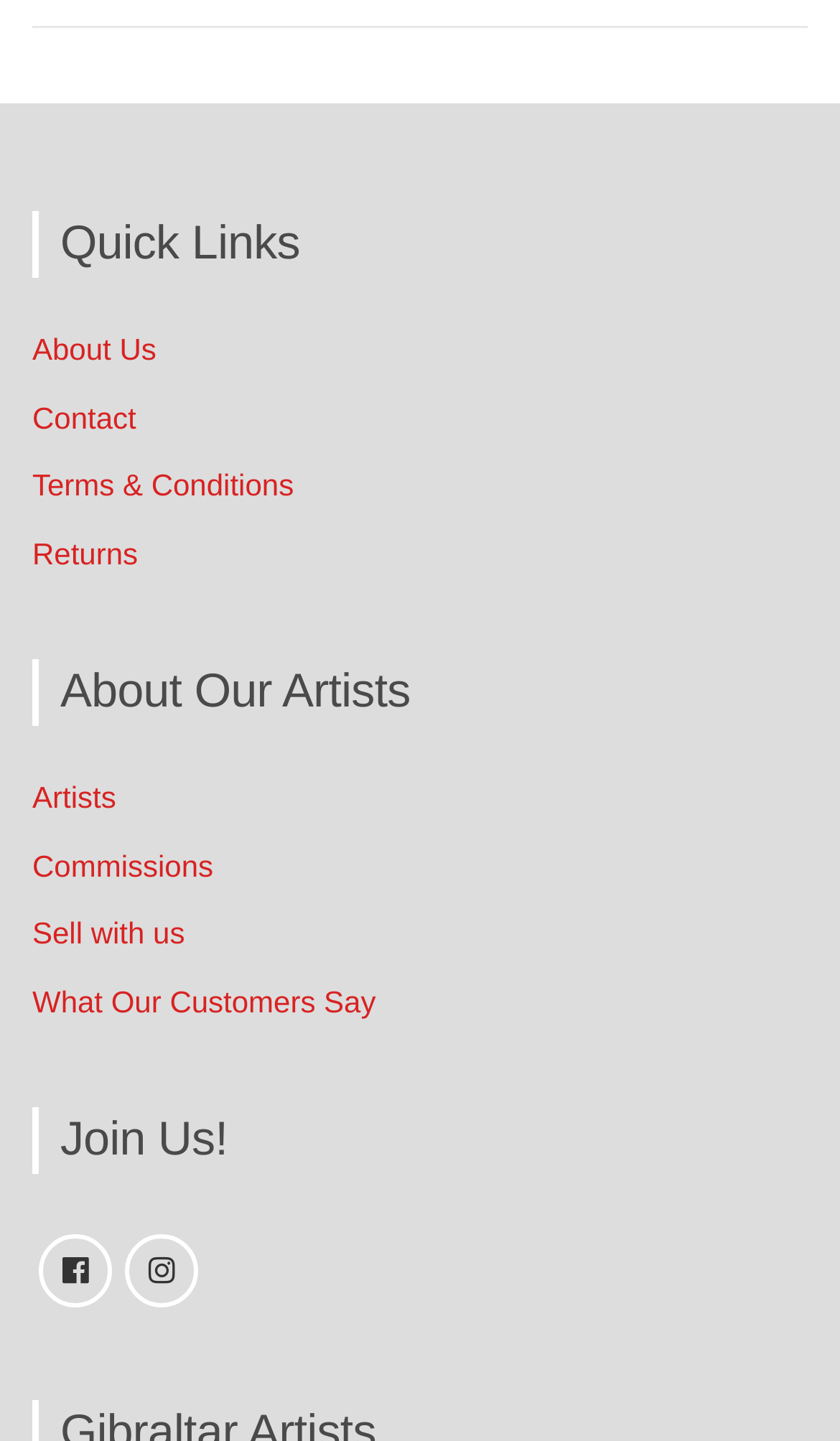Find the bounding box coordinates corresponding to the UI element with the description: "Returns". The coordinates should be formatted as [left, top, right, bottom], with values as floats between 0 and 1.

[0.038, 0.373, 0.164, 0.396]